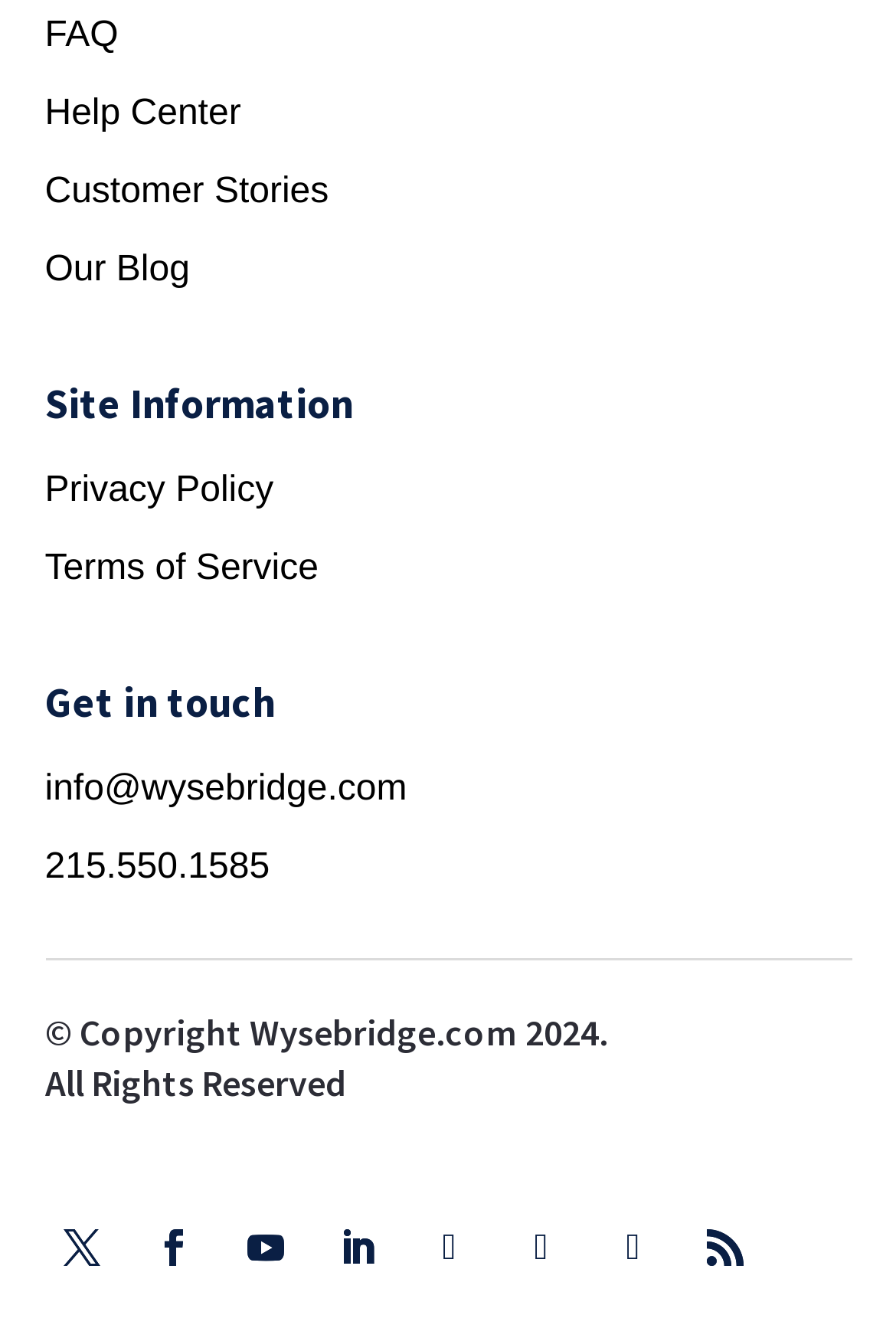Locate the bounding box coordinates of the region to be clicked to comply with the following instruction: "call customer service". The coordinates must be four float numbers between 0 and 1, in the form [left, top, right, bottom].

[0.05, 0.642, 0.296, 0.675]